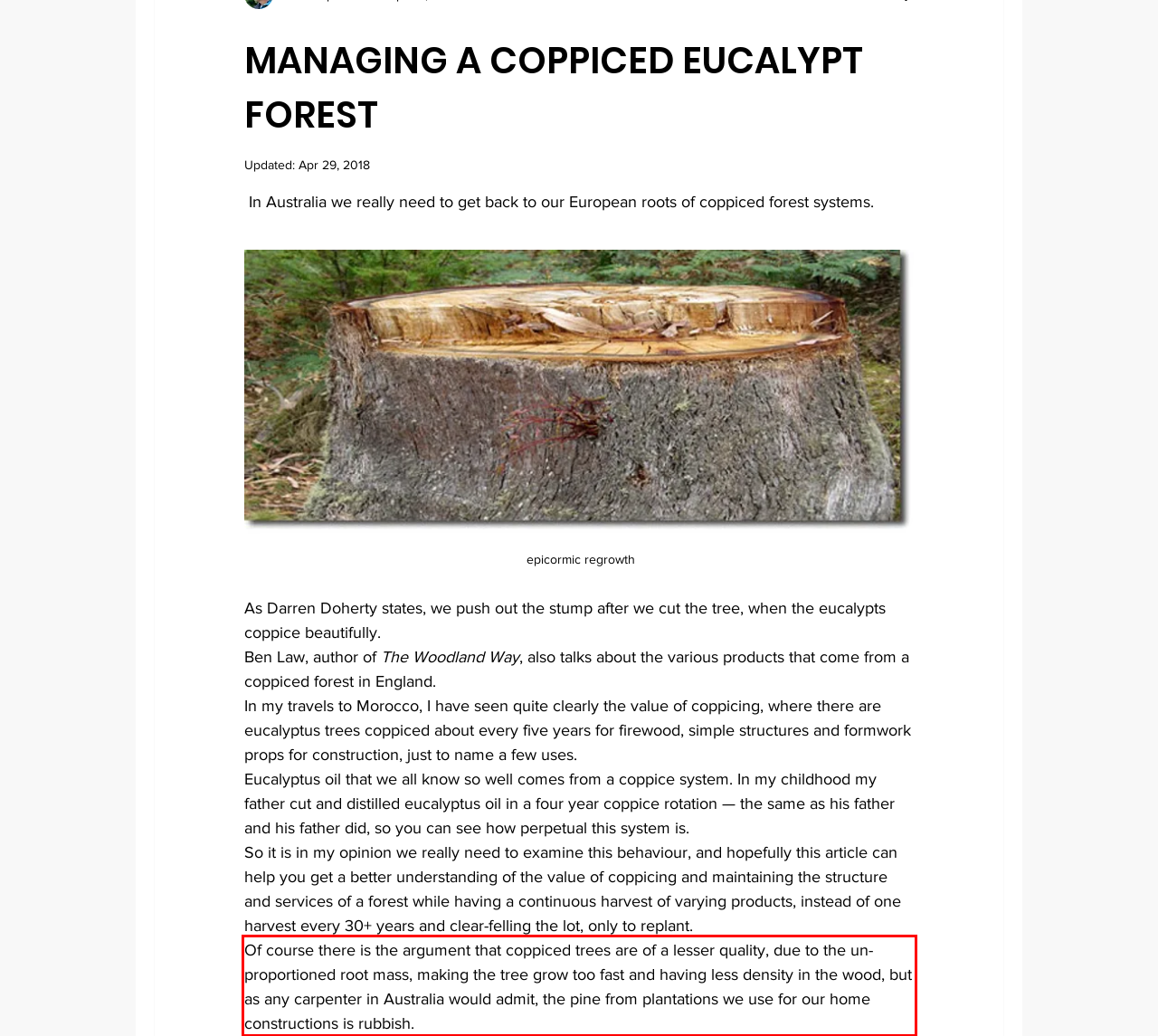Given a webpage screenshot with a red bounding box, perform OCR to read and deliver the text enclosed by the red bounding box.

Of course there is the argument that coppiced trees are of a lesser quality, due to the un-proportioned root mass, making the tree grow too fast and having less density in the wood, but as any carpenter in Australia would admit, the pine from plantations we use for our home constructions is rubbish.